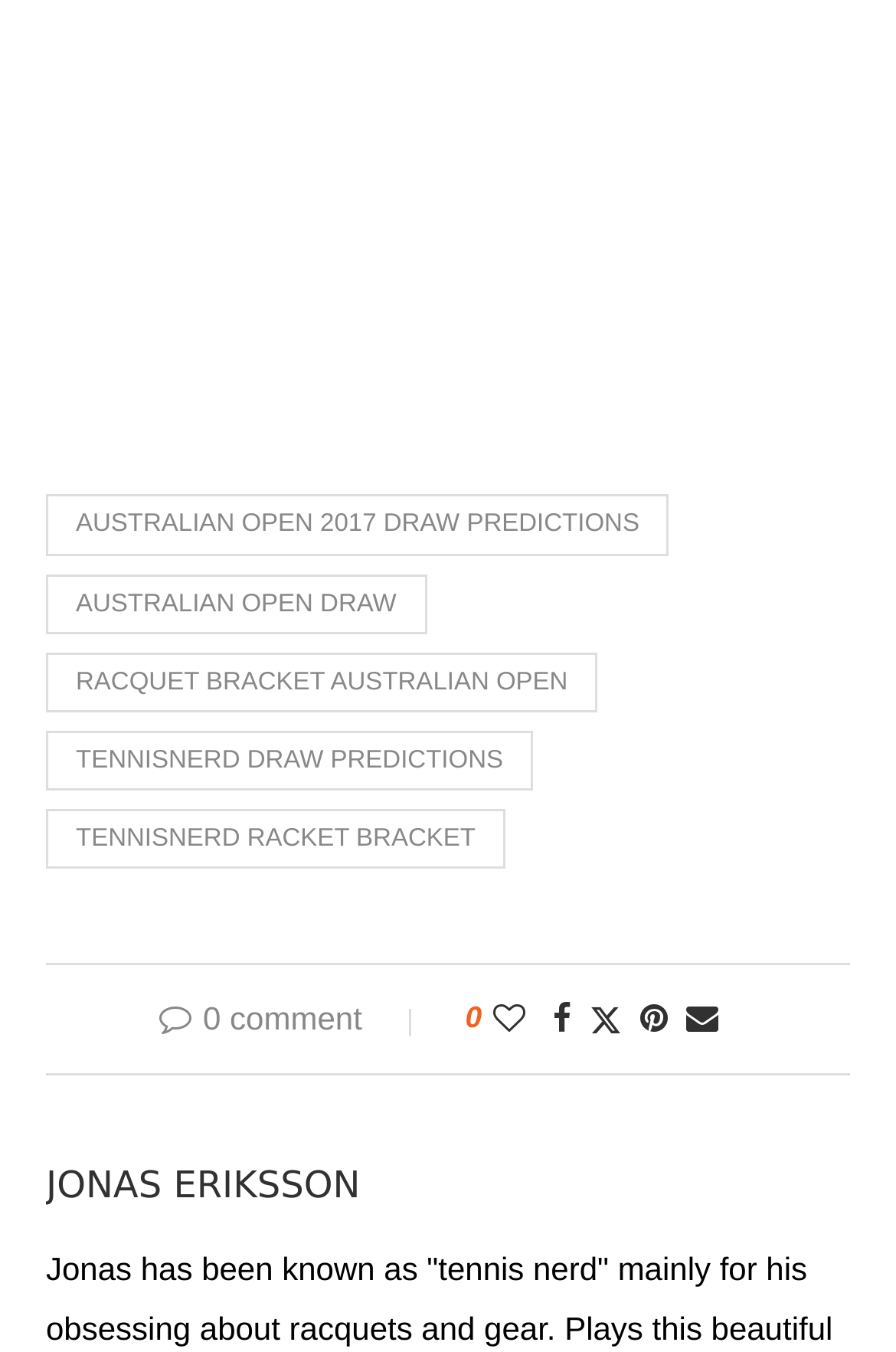Determine the bounding box coordinates for the area that should be clicked to carry out the following instruction: "read the big idea".

None